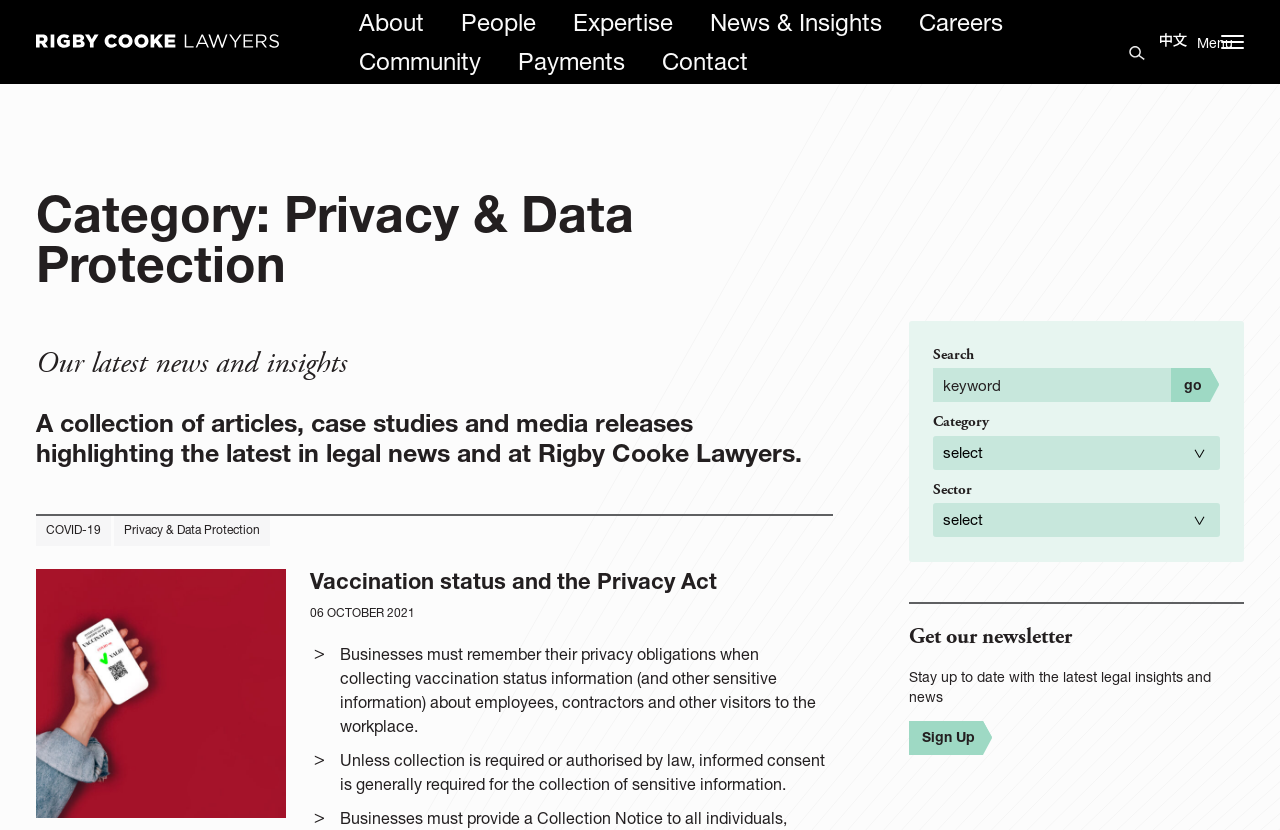Specify the bounding box coordinates of the area that needs to be clicked to achieve the following instruction: "Sign up for the newsletter".

[0.71, 0.869, 0.768, 0.91]